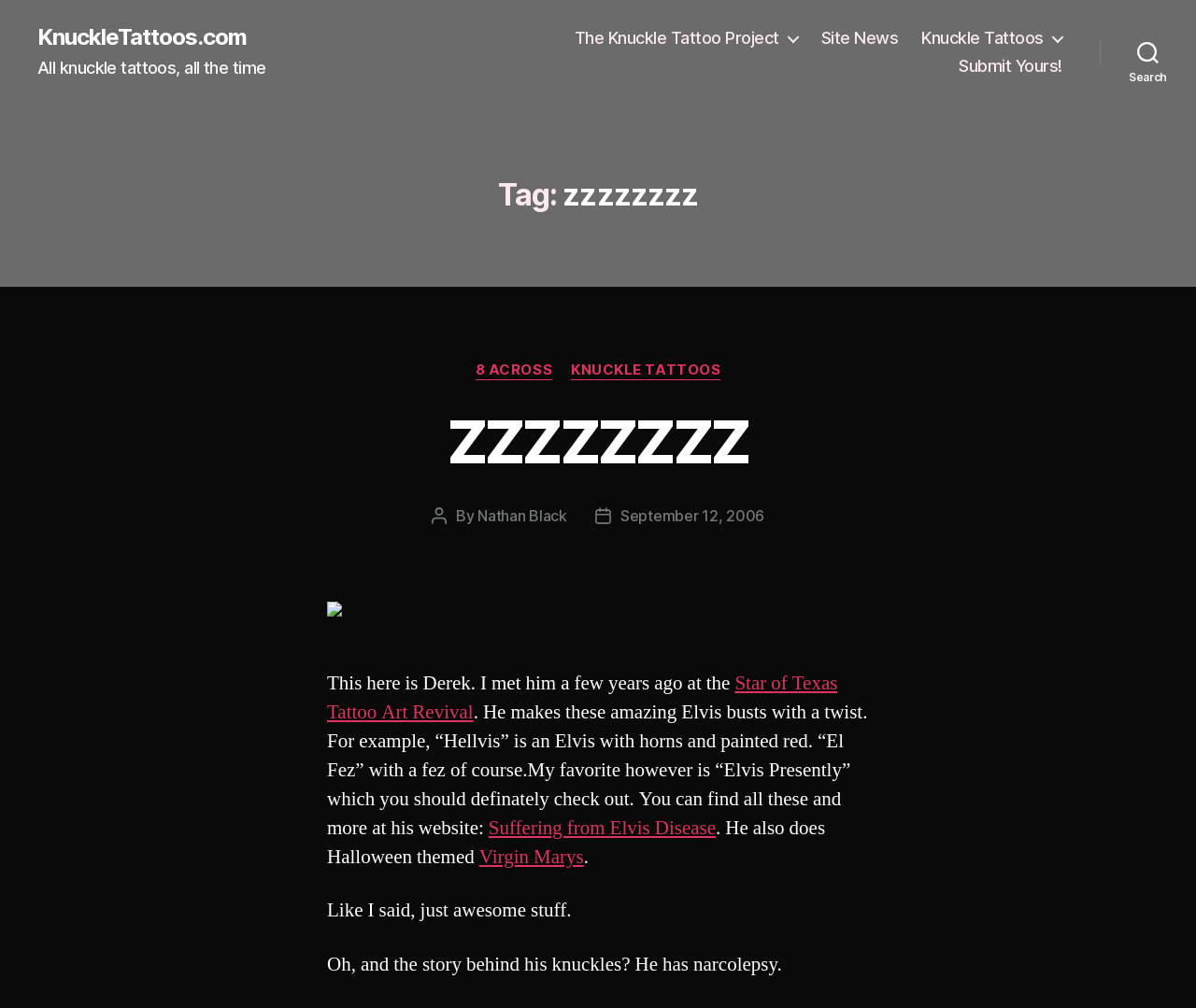Please provide a comprehensive answer to the question based on the screenshot: What is the date of the post?

The date of the post can be found in the middle of the webpage, where it says 'Post date' and lists the date 'September 12, 2006' as a link.